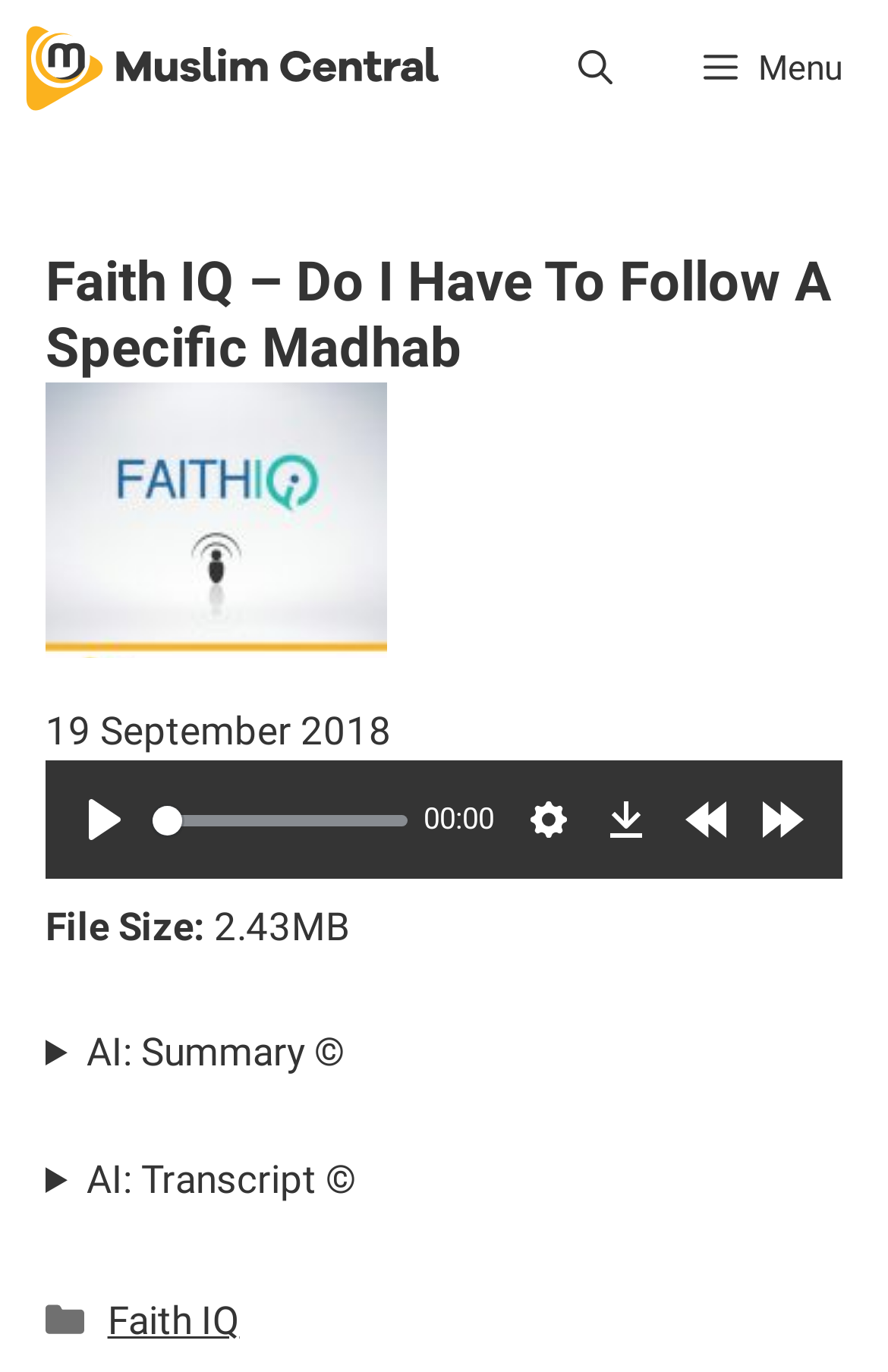Determine the bounding box coordinates of the section I need to click to execute the following instruction: "Play the audio". Provide the coordinates as four float numbers between 0 and 1, i.e., [left, top, right, bottom].

[0.077, 0.571, 0.159, 0.624]